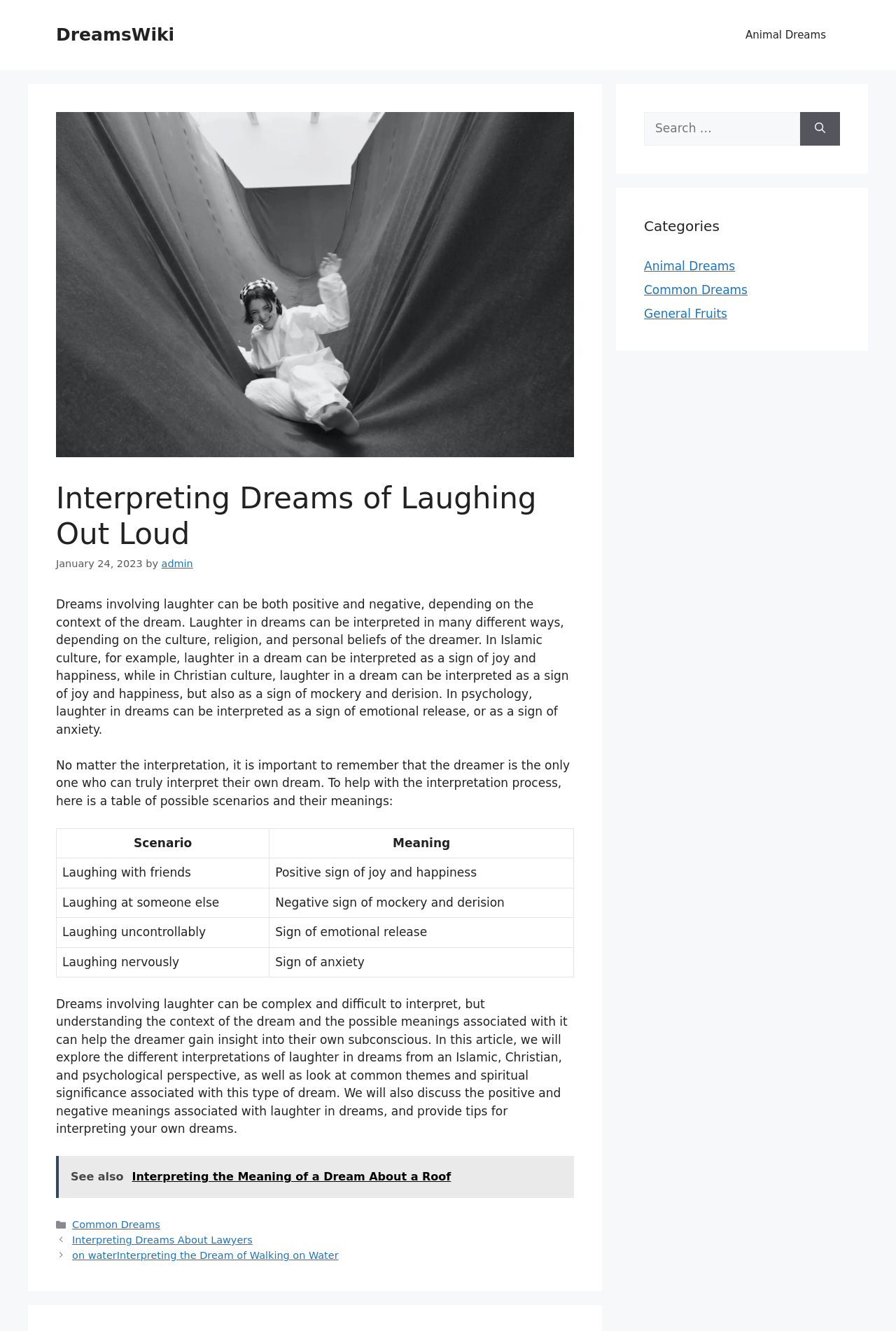What is the date of the article?
Answer the question with a single word or phrase derived from the image.

January 24, 2023